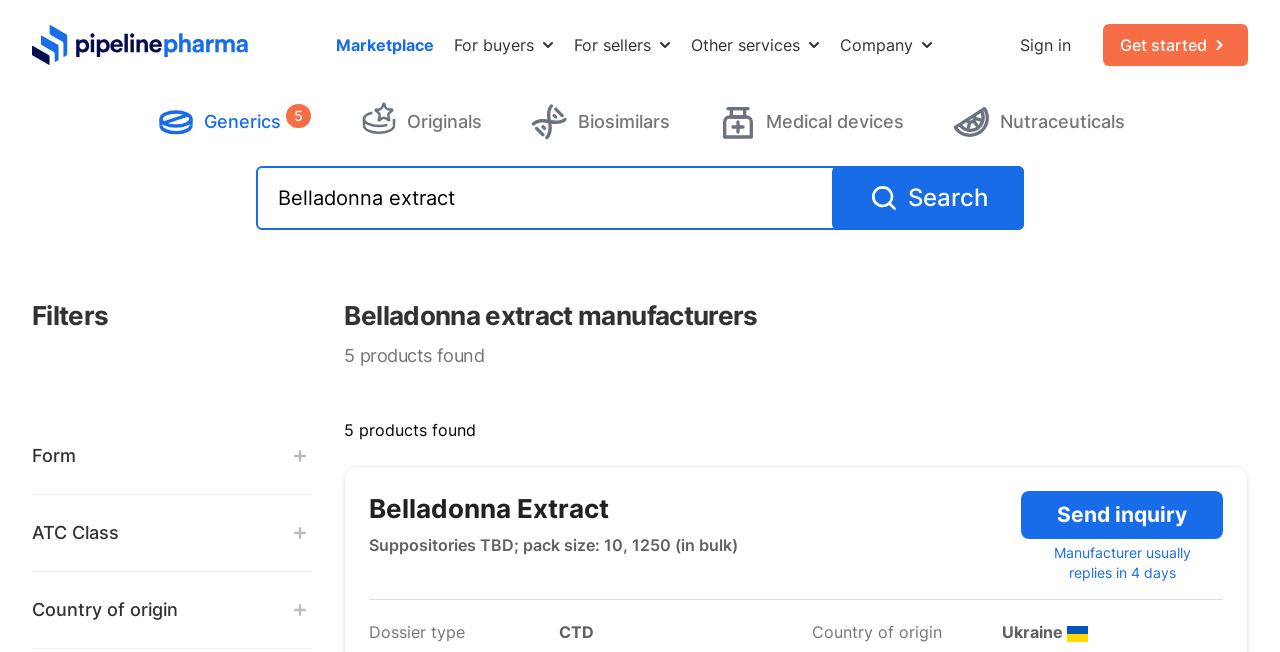How many Belladonna extract products are found?
Please look at the screenshot and answer in one word or a short phrase.

5